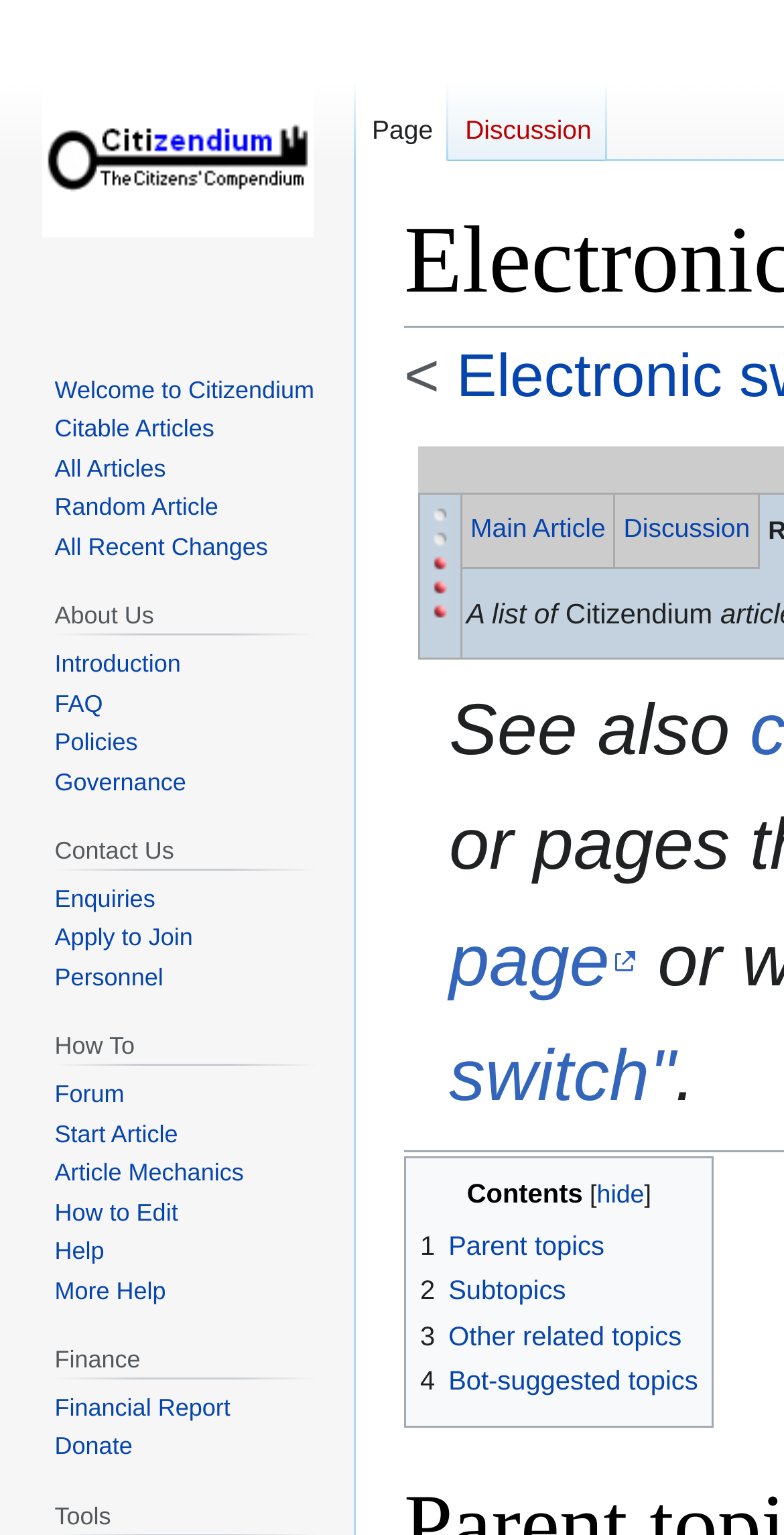What is the name of the website?
Offer a detailed and full explanation in response to the question.

The name of the website can be determined by looking at the StaticText element with the text 'Citizendium', which is likely the title or logo of the website.